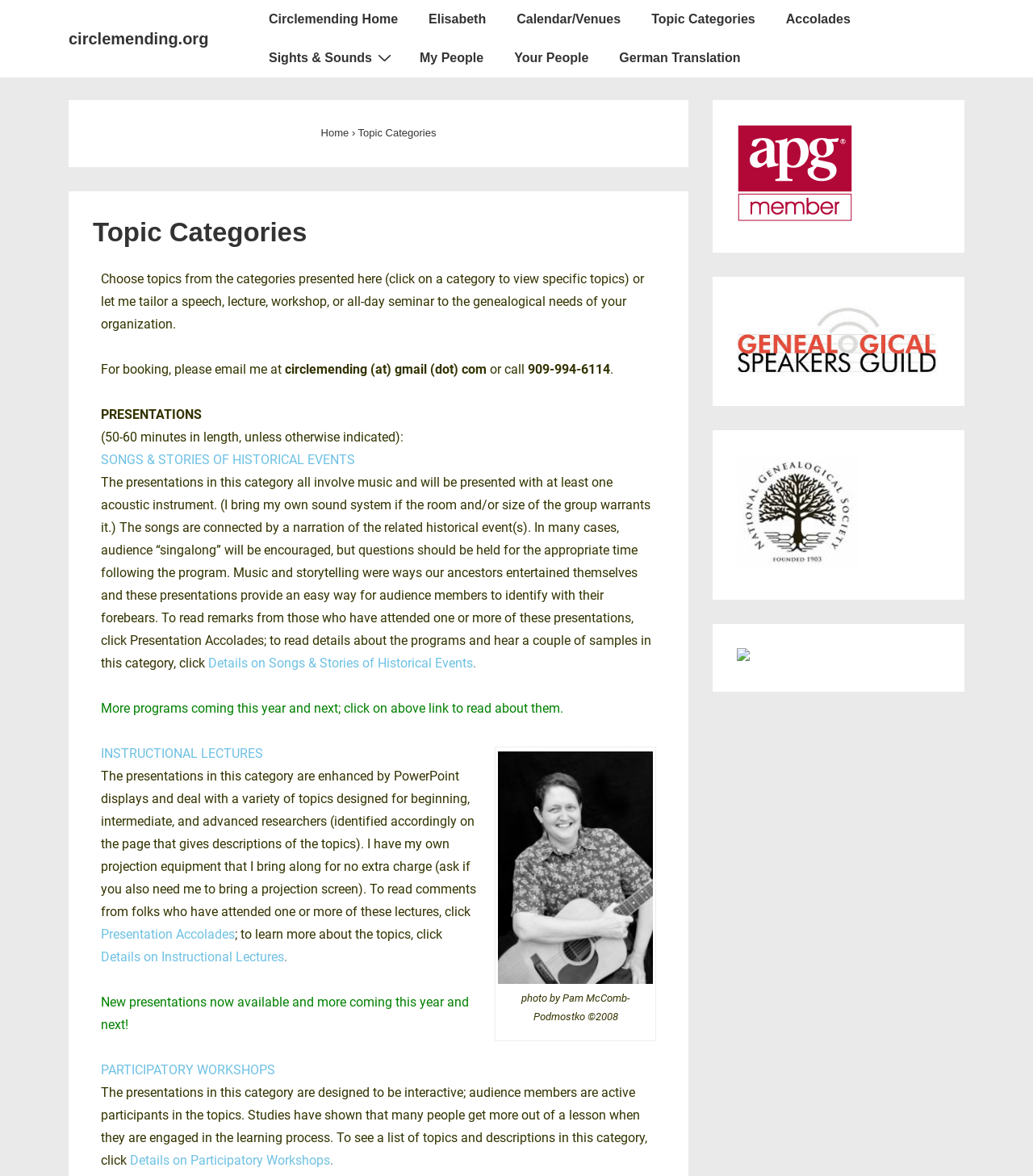What is the name of the website?
Refer to the image and respond with a one-word or short-phrase answer.

circlemending.org